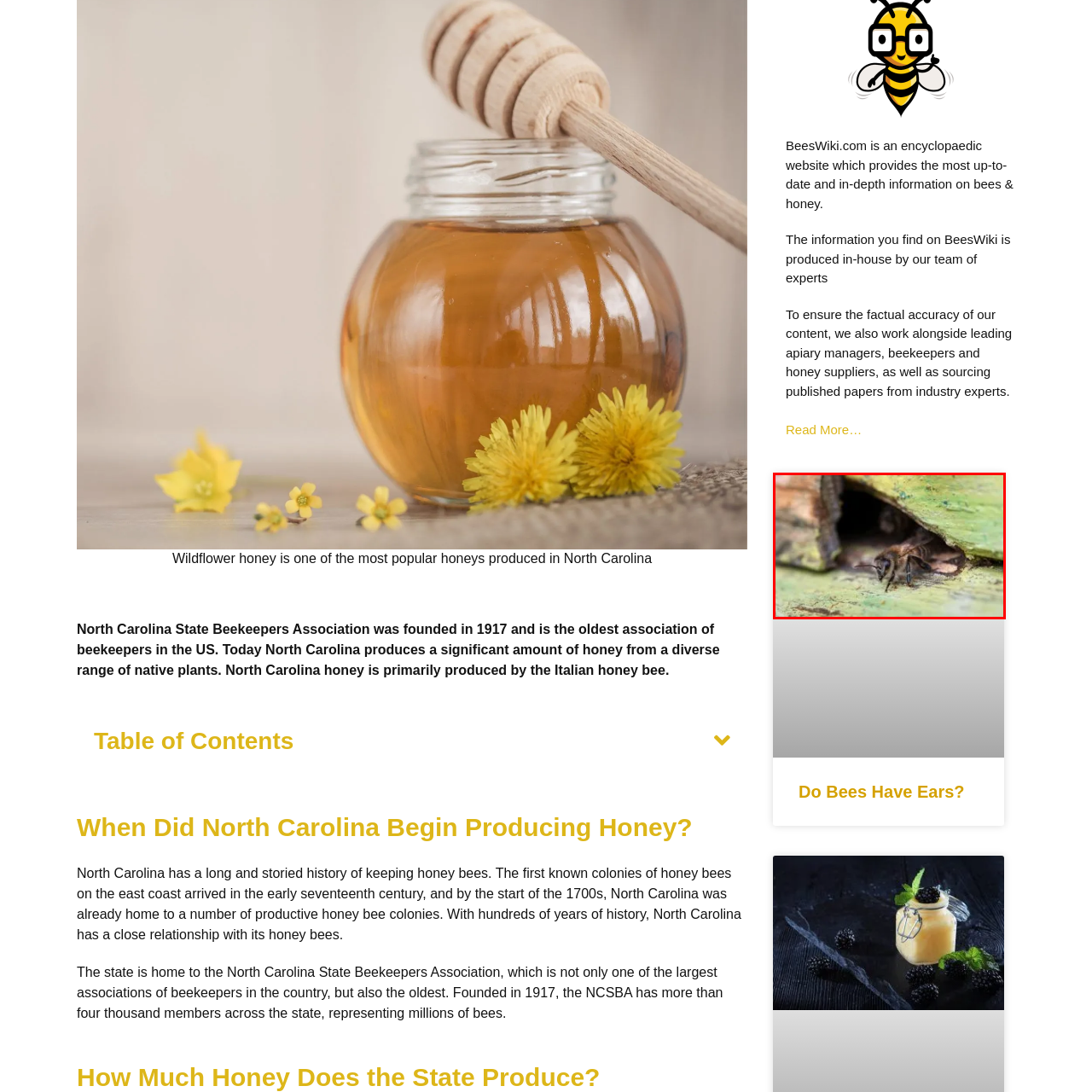What is the material of the surface the hive is nestled in?
Focus on the section of the image encased in the red bounding box and provide a detailed answer based on the visual details you find.

The caption describes the image as depicting a close-up view of a honey bee emerging from its hive, nestled within the organic textures of a wooden surface, indicating that the surface is made of wood.